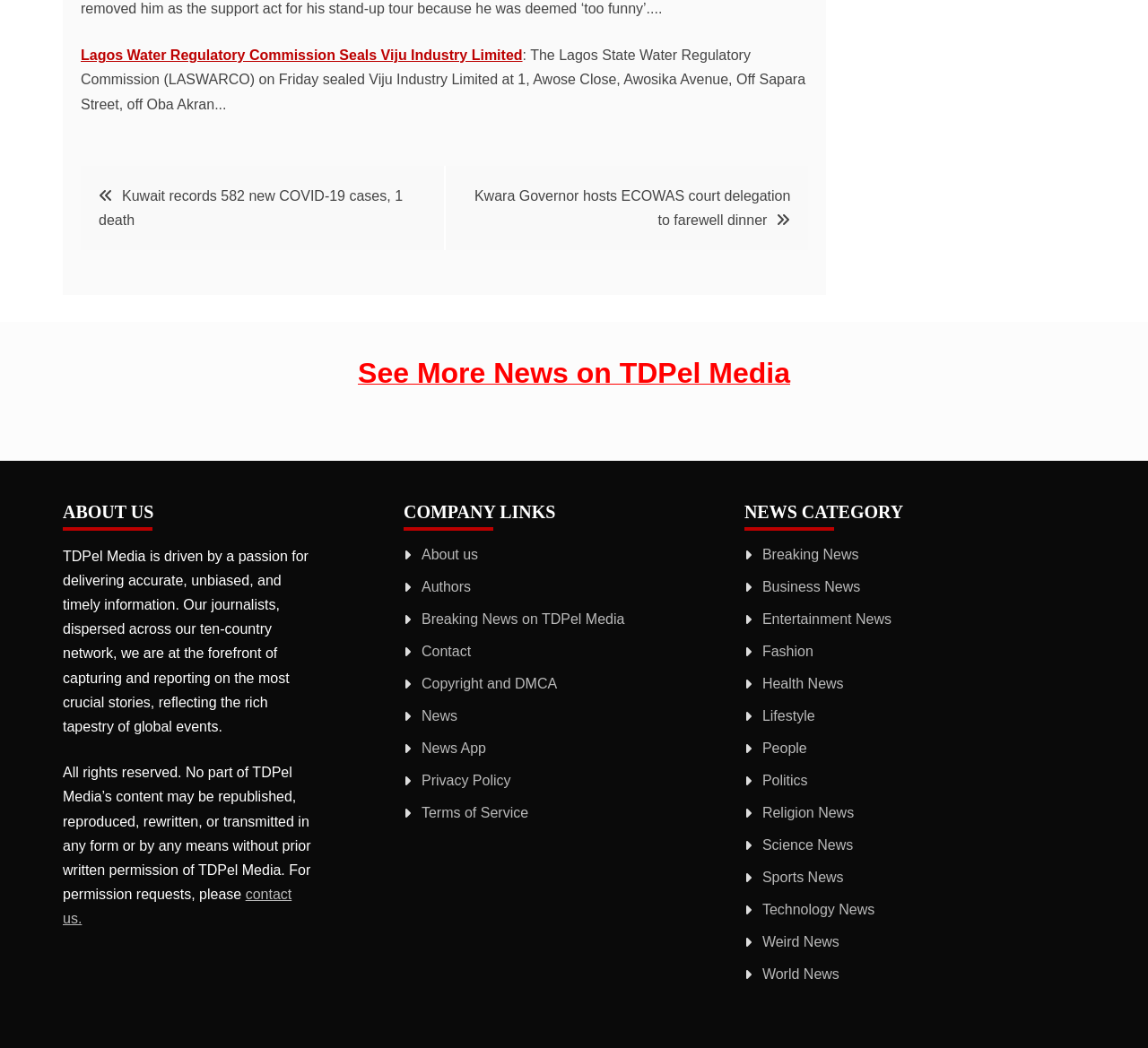Answer the following in one word or a short phrase: 
What is the name of the regulatory commission mentioned in the news article?

LASWARCO